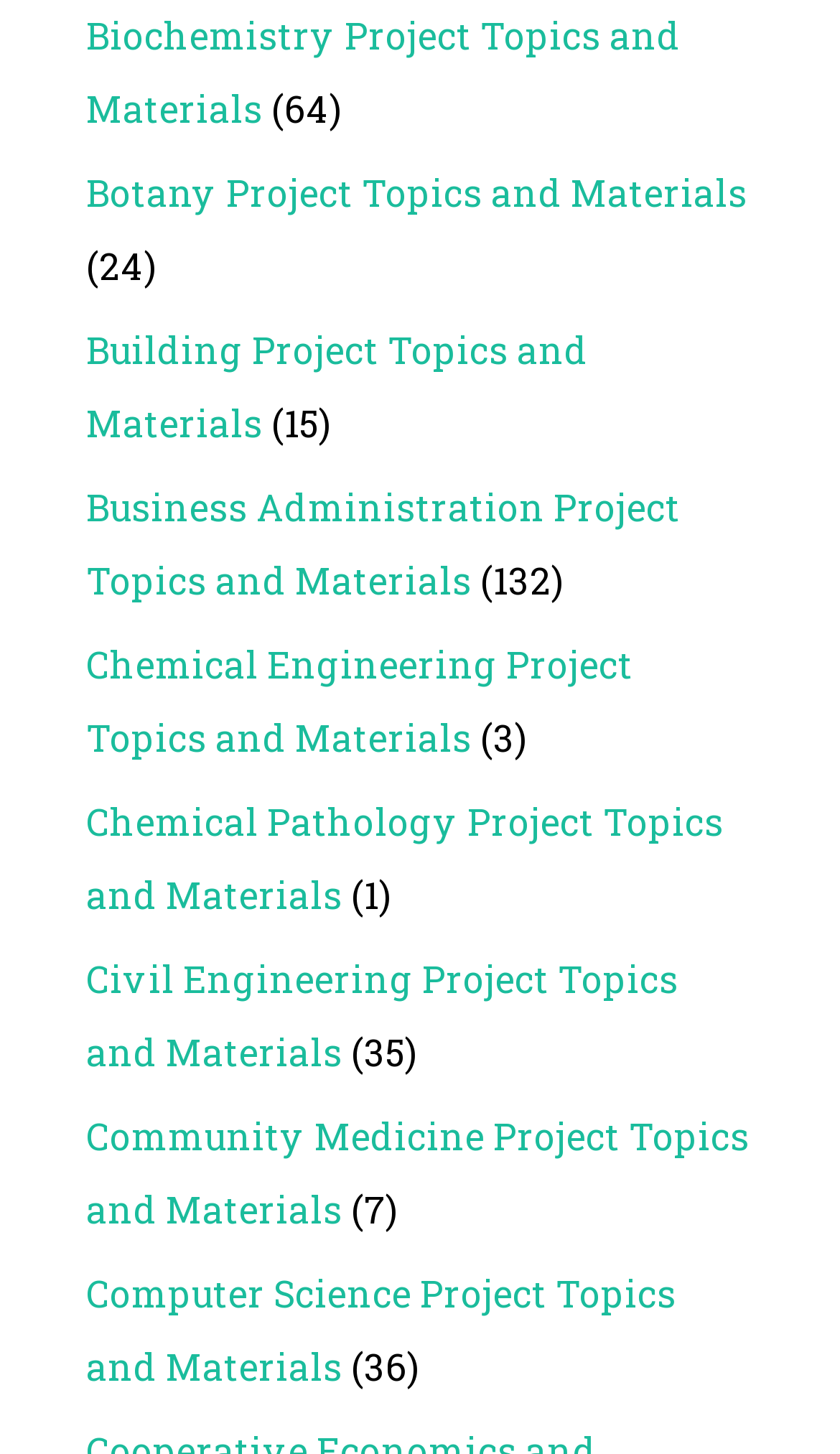What is the last project topic listed?
Please provide a detailed and comprehensive answer to the question.

I looked at the last link on the webpage and saw that it says 'Computer Science Project Topics and Materials', so the last project topic listed is Computer Science.